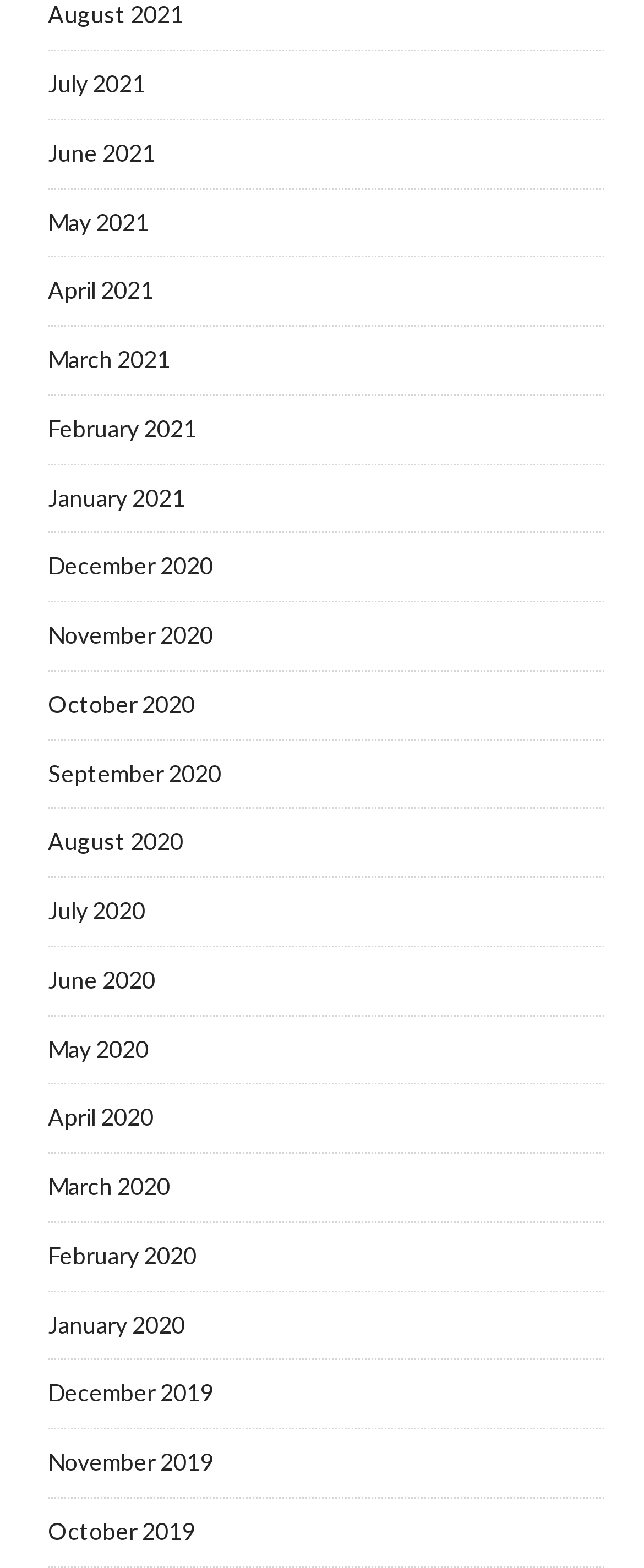What is the latest month listed?
Please answer the question with a detailed response using the information from the screenshot.

I looked at the list of link elements and found the one with the latest date, which is August 2021.